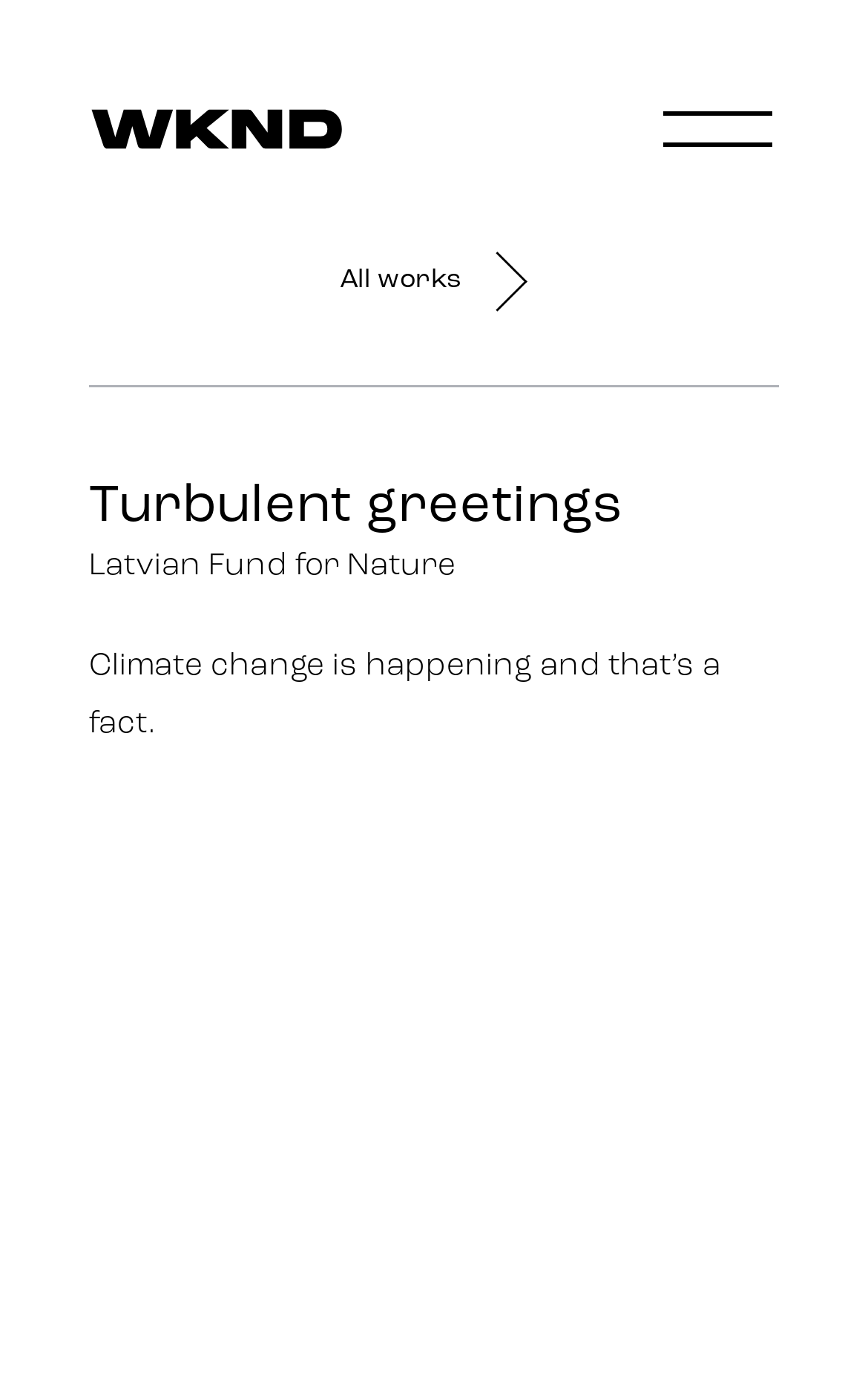How many links are present in the top section of the page? From the image, respond with a single word or brief phrase.

6